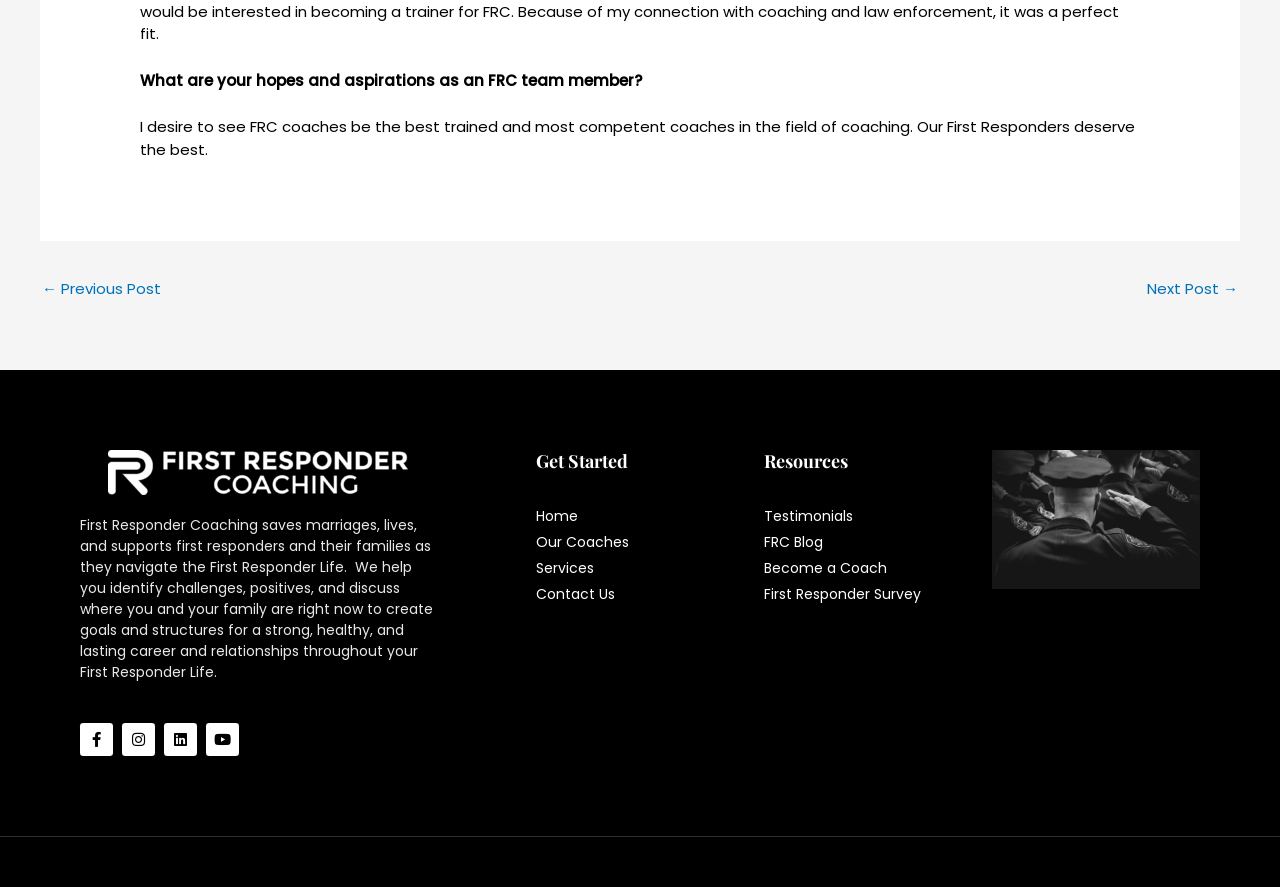What social media platforms does First Responder Coaching have?
Kindly answer the question with as much detail as you can.

By examining the links with icons, it can be seen that First Responder Coaching has presence on Facebook, Instagram, Linkedin, and Youtube.